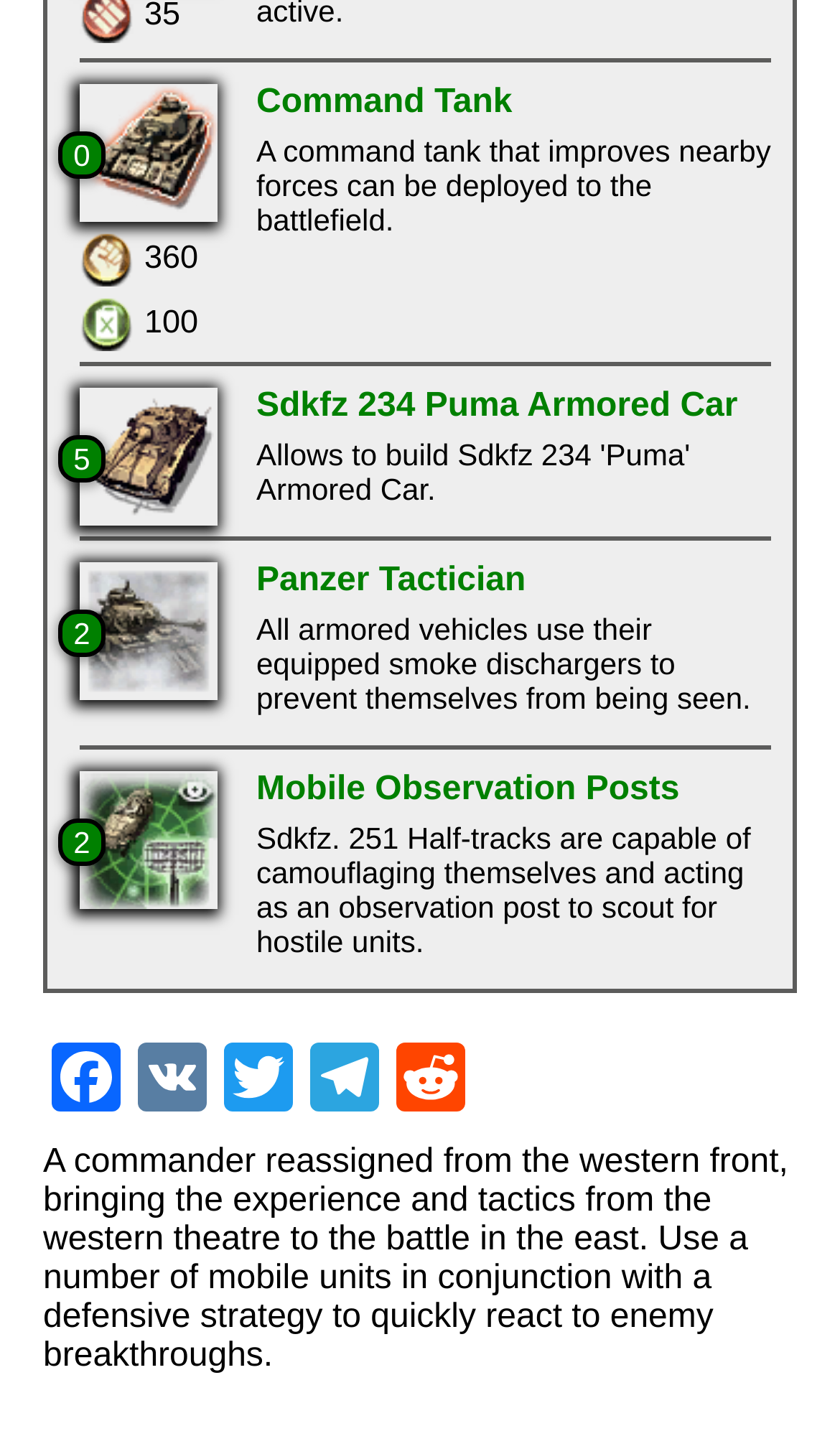Provide the bounding box coordinates for the area that should be clicked to complete the instruction: "Click on Facebook link".

[0.051, 0.713, 0.154, 0.764]